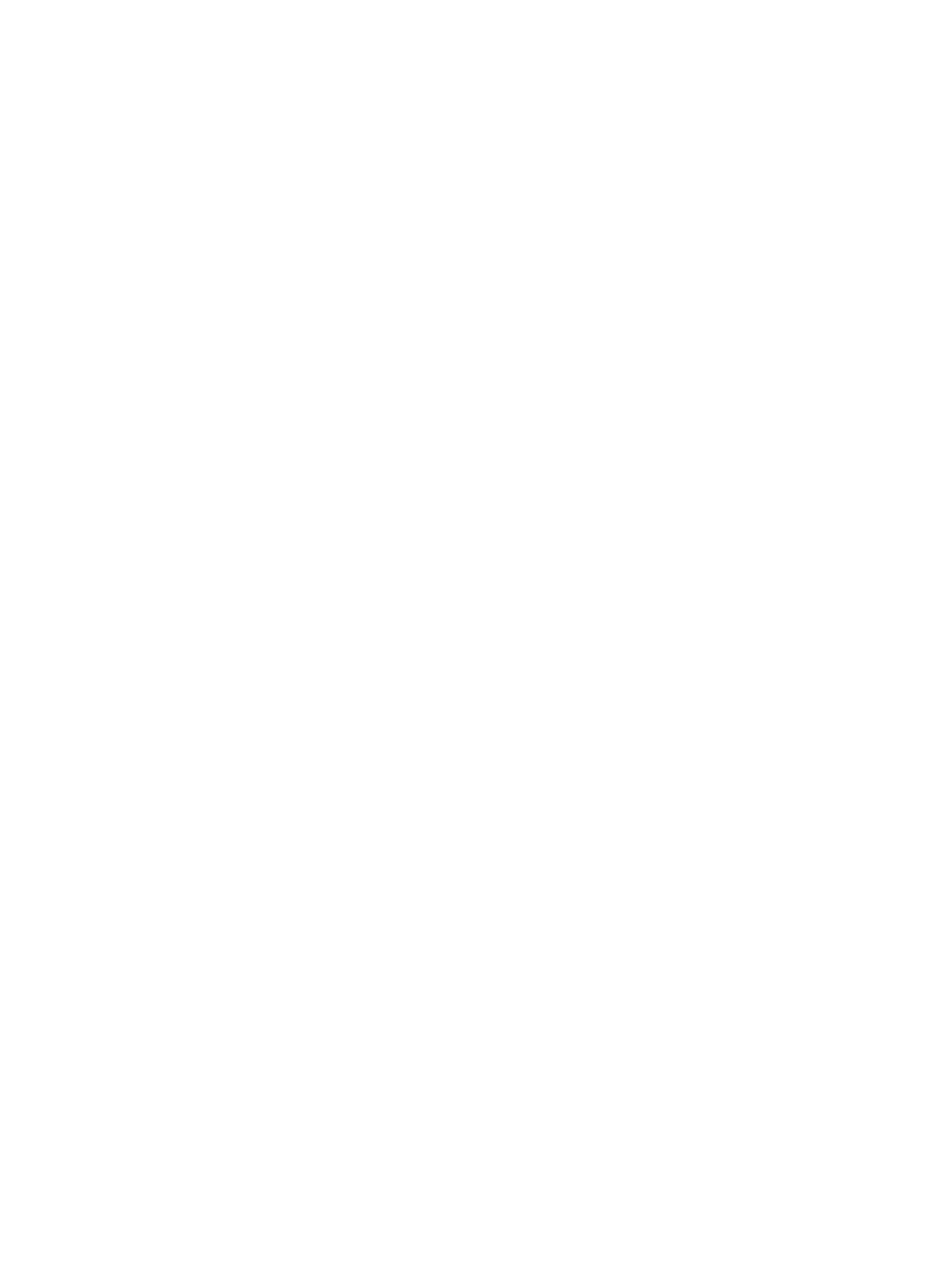Determine the bounding box coordinates of the region to click in order to accomplish the following instruction: "Click on 'Add to basket: “Logaiolo IGT”'". Provide the coordinates as four float numbers between 0 and 1, specifically [left, top, right, bottom].

[0.531, 0.19, 0.629, 0.211]